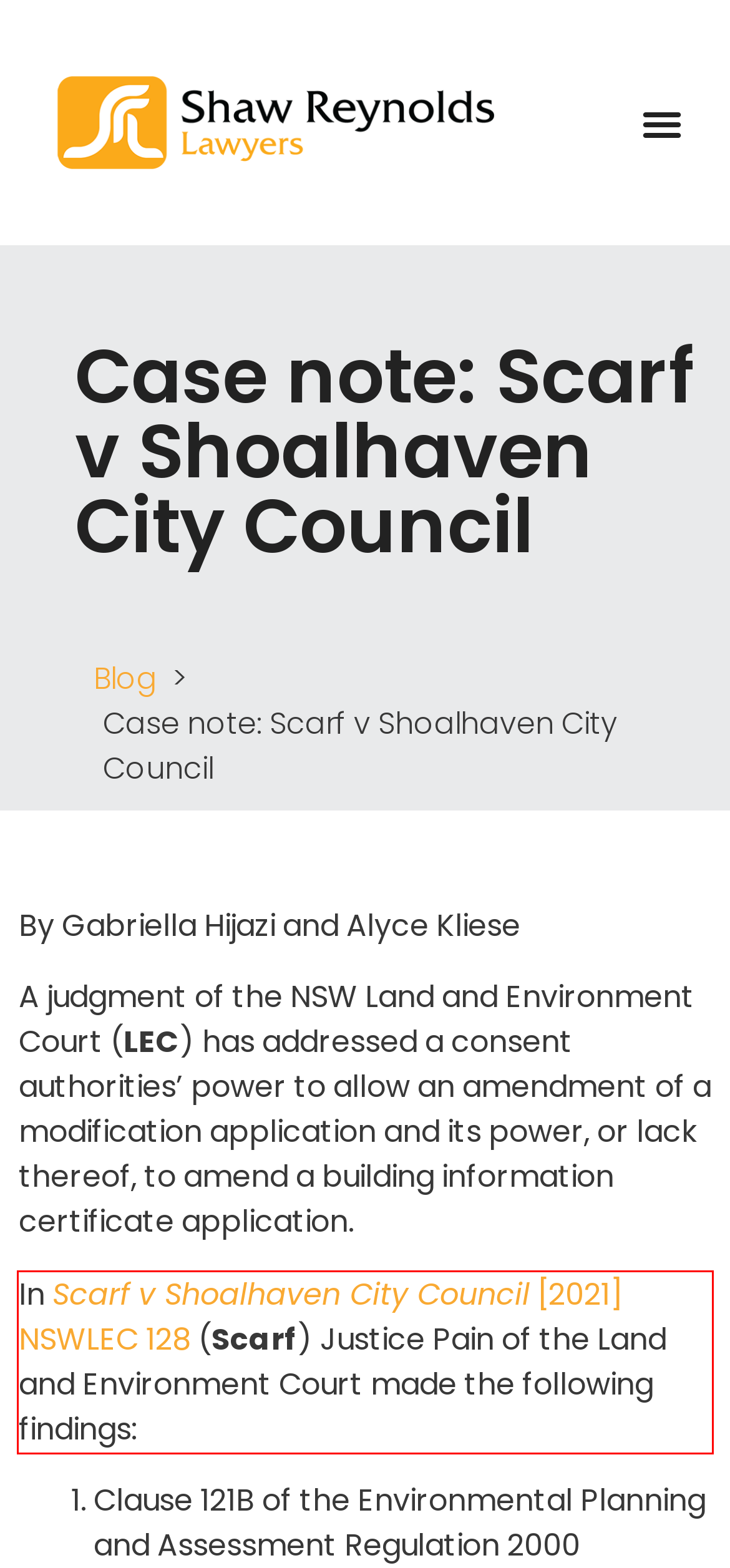Please perform OCR on the text content within the red bounding box that is highlighted in the provided webpage screenshot.

In Scarf v Shoalhaven City Council [2021] NSWLEC 128 (Scarf) Justice Pain of the Land and Environment Court made the following findings: